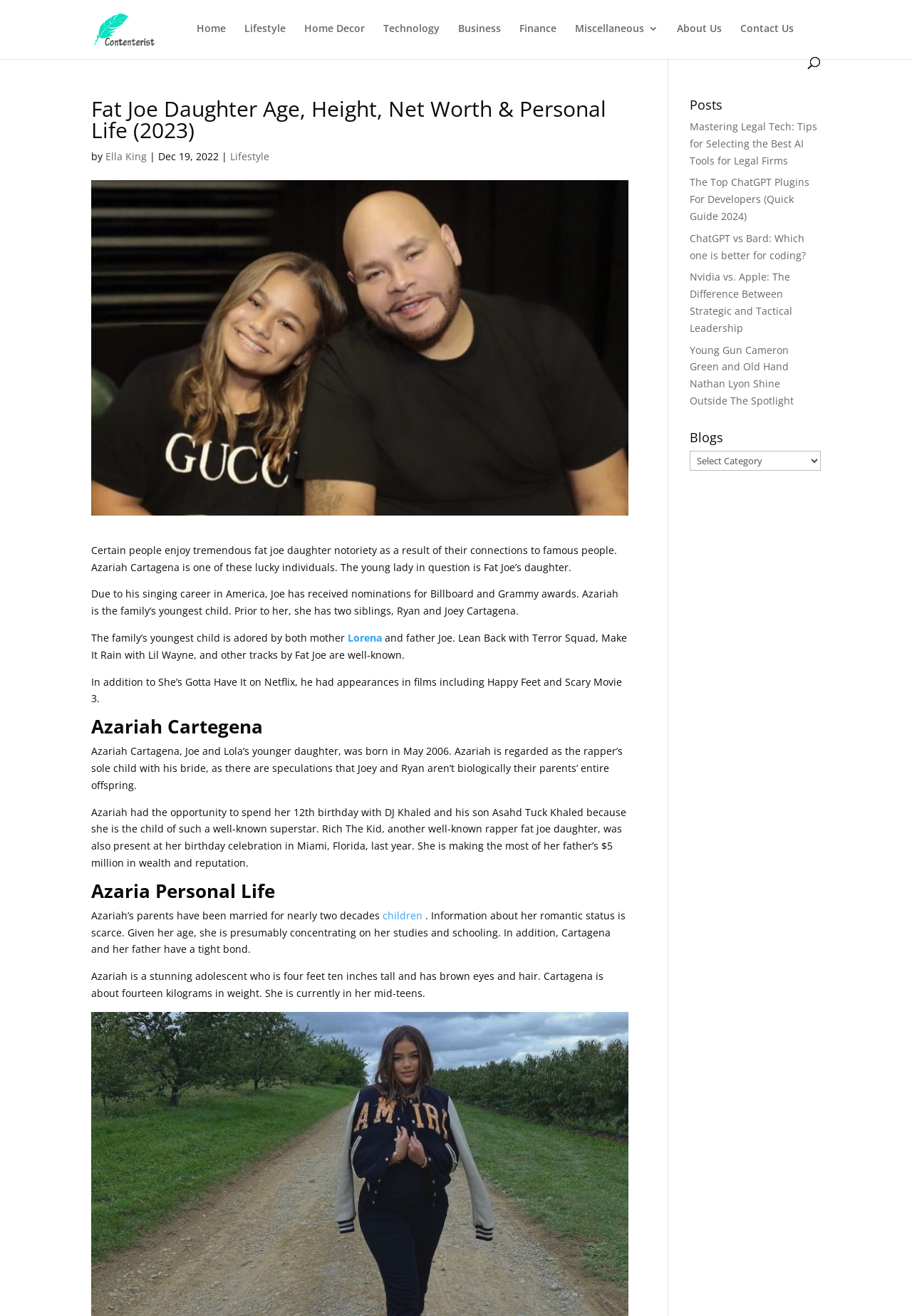Please specify the bounding box coordinates of the clickable region to carry out the following instruction: "search for something". The coordinates should be four float numbers between 0 and 1, in the format [left, top, right, bottom].

[0.1, 0.0, 0.9, 0.001]